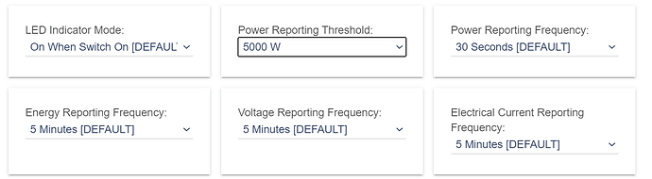Answer the following query with a single word or phrase:
What is the current Power Reporting Threshold?

5000 W